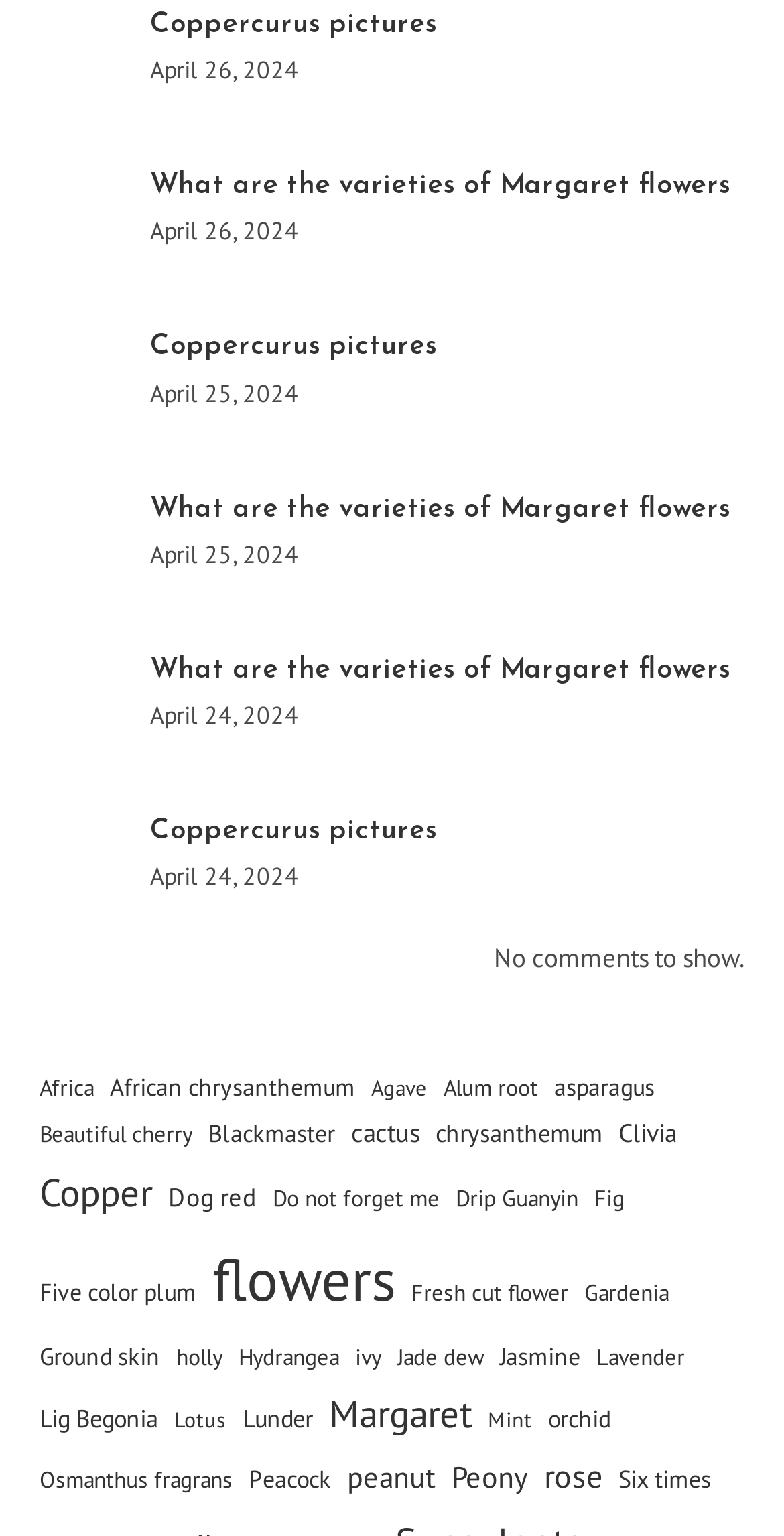How many items are there under 'flowers'?
Please provide a single word or phrase in response based on the screenshot.

926 items